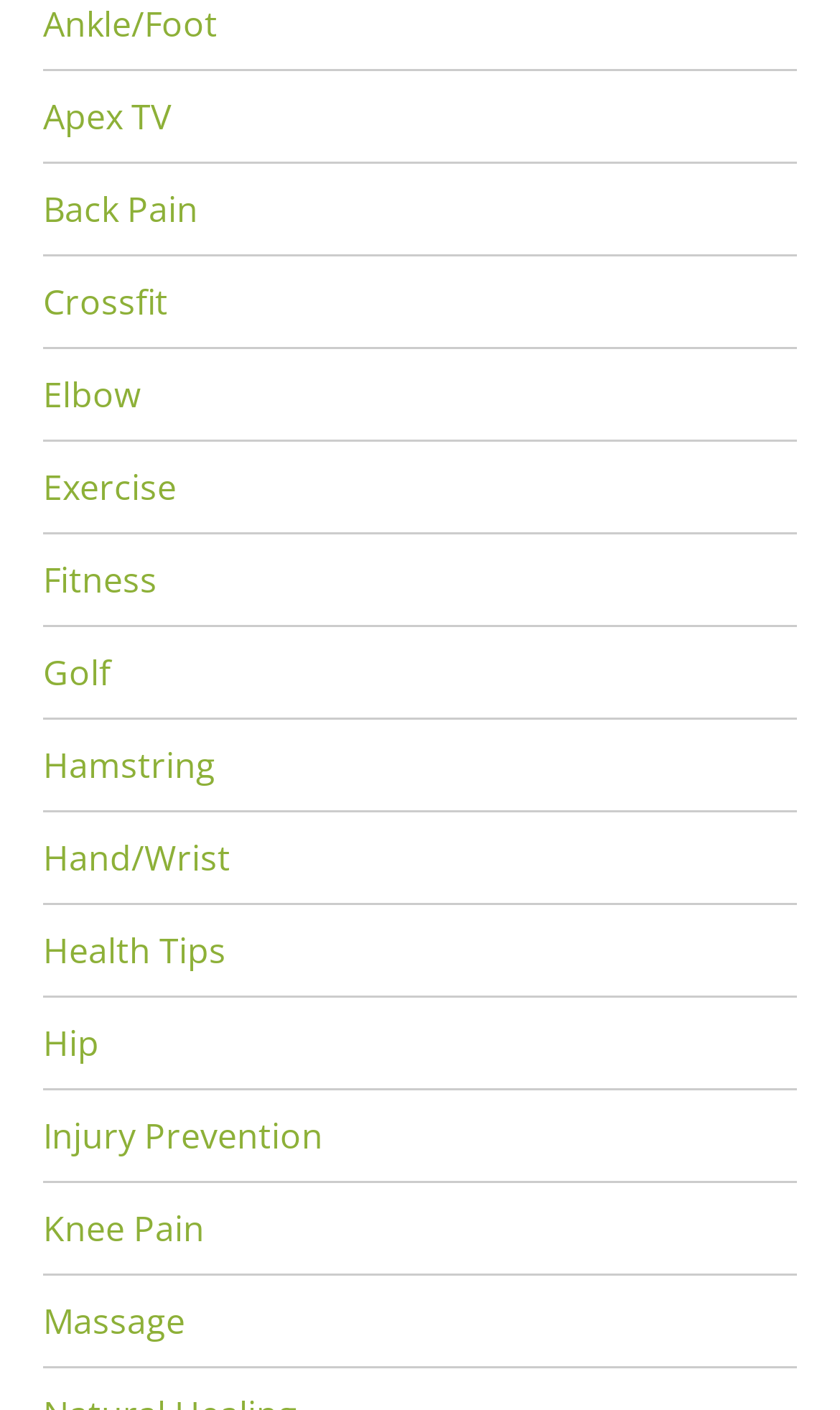Please answer the following query using a single word or phrase: 
Are there any links related to body parts?

Yes